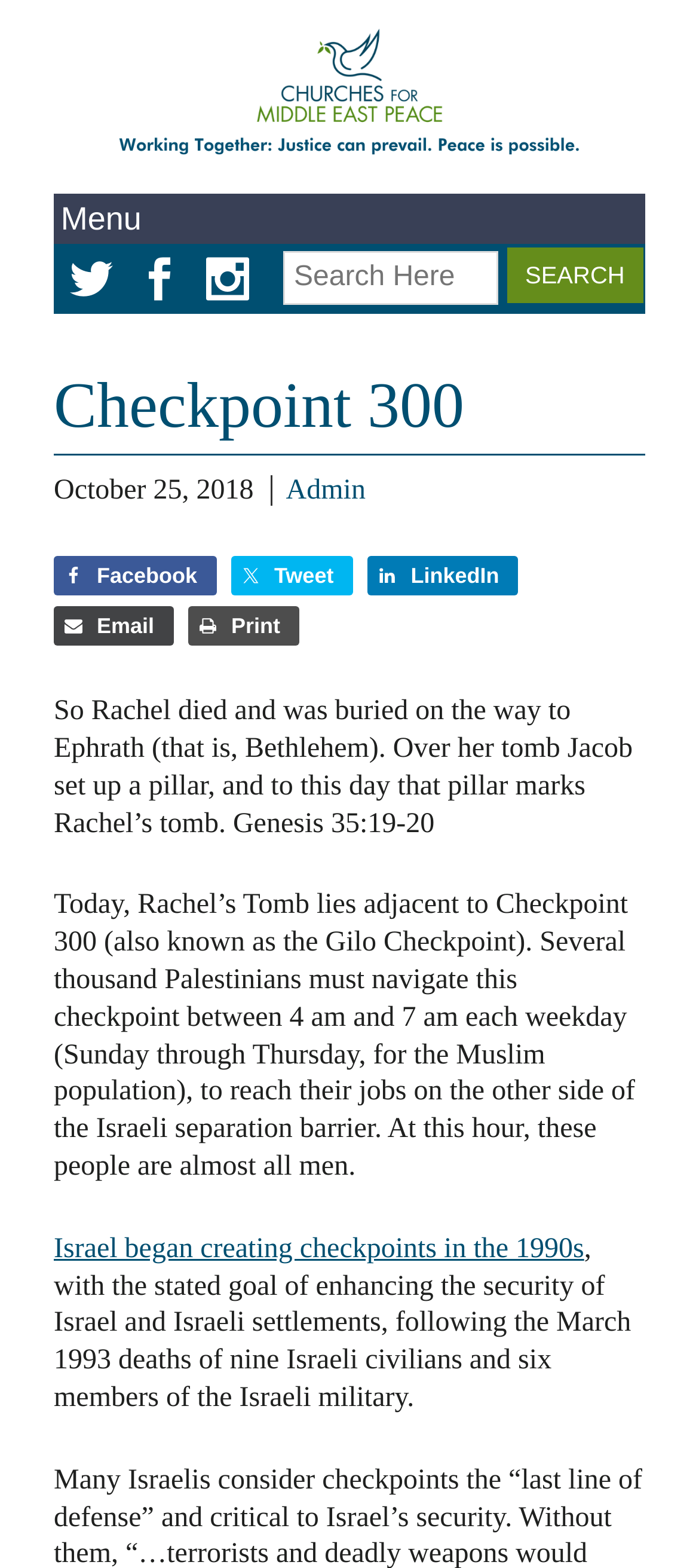Give a short answer to this question using one word or a phrase:
What is the purpose of the checkpoints according to the text?

Enhancing security